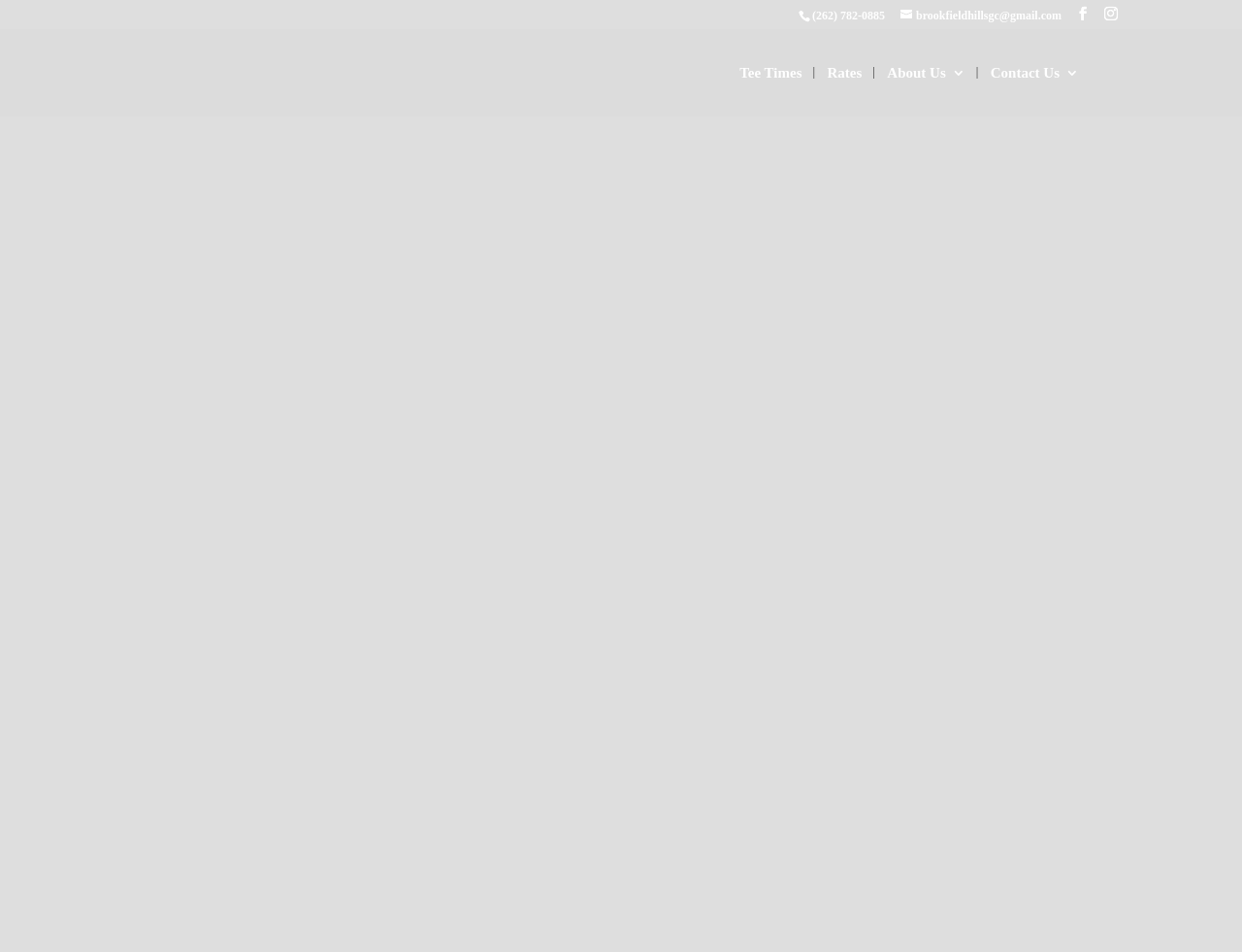Please give a succinct answer to the question in one word or phrase:
What is the status of evening golf leagues?

Currently all Full